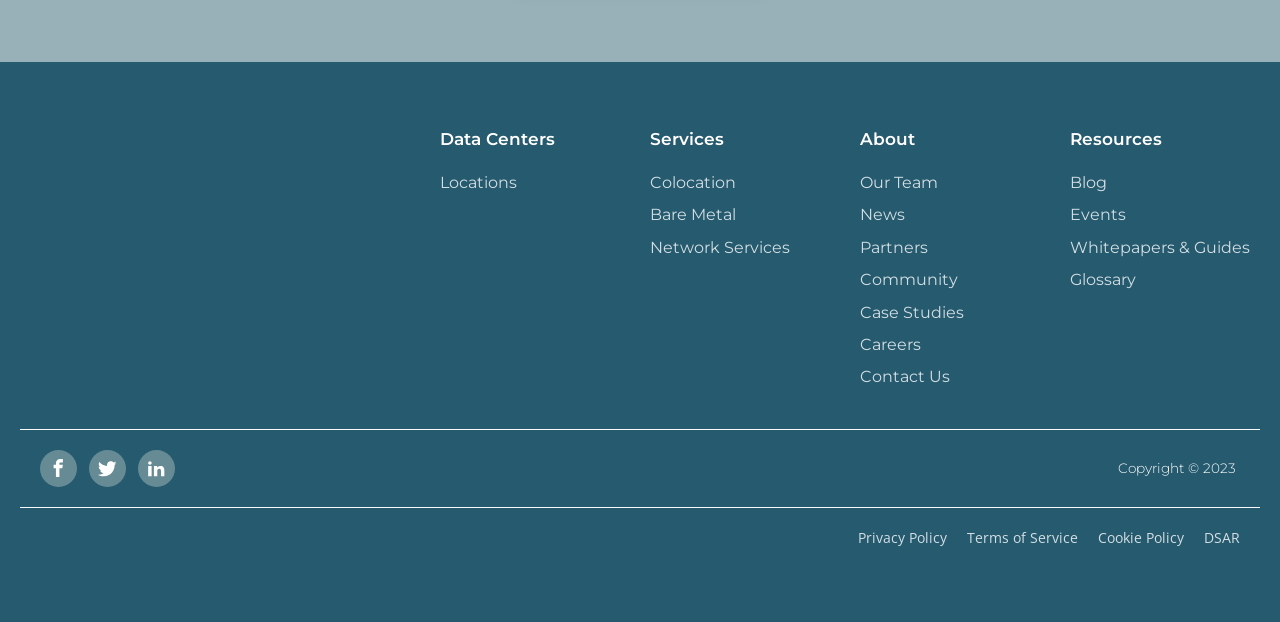Please answer the following question using a single word or phrase: 
What is the logo of Evocative Data Centers?

Evocative Data Centers Logo